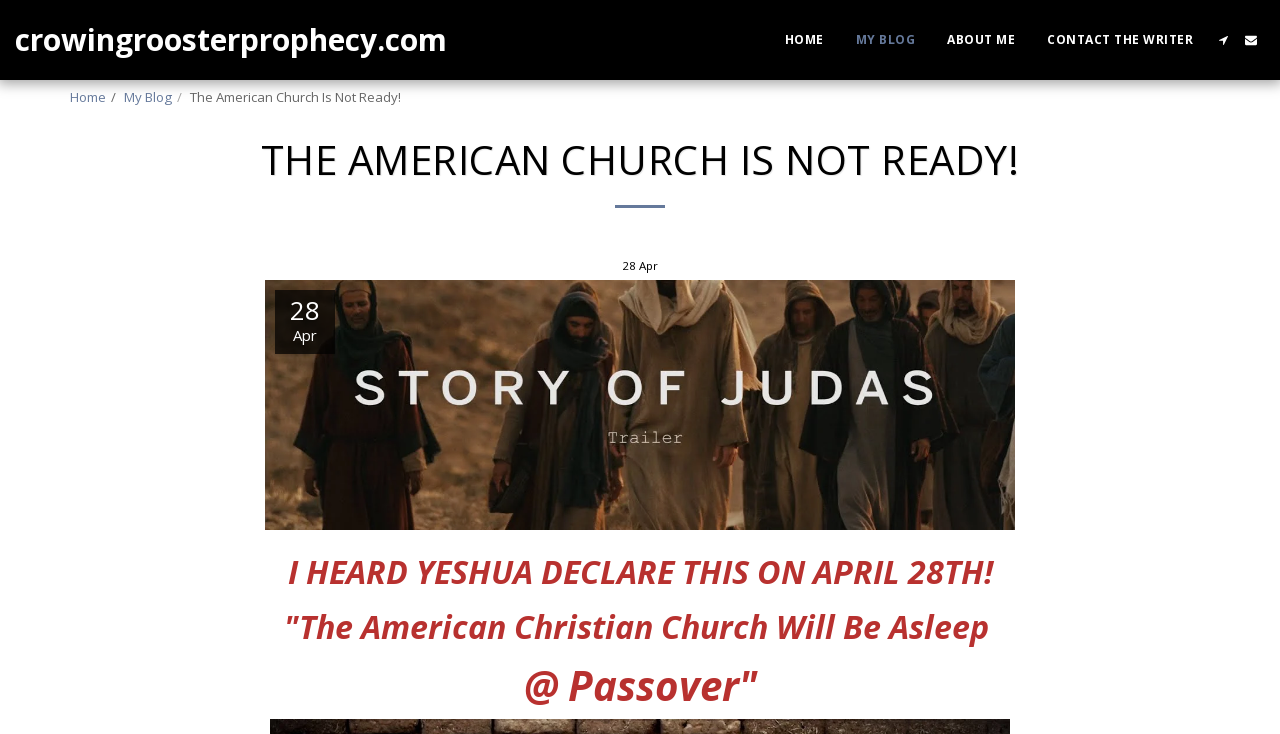Locate the bounding box coordinates of the clickable region to complete the following instruction: "go to home page."

[0.055, 0.12, 0.083, 0.144]